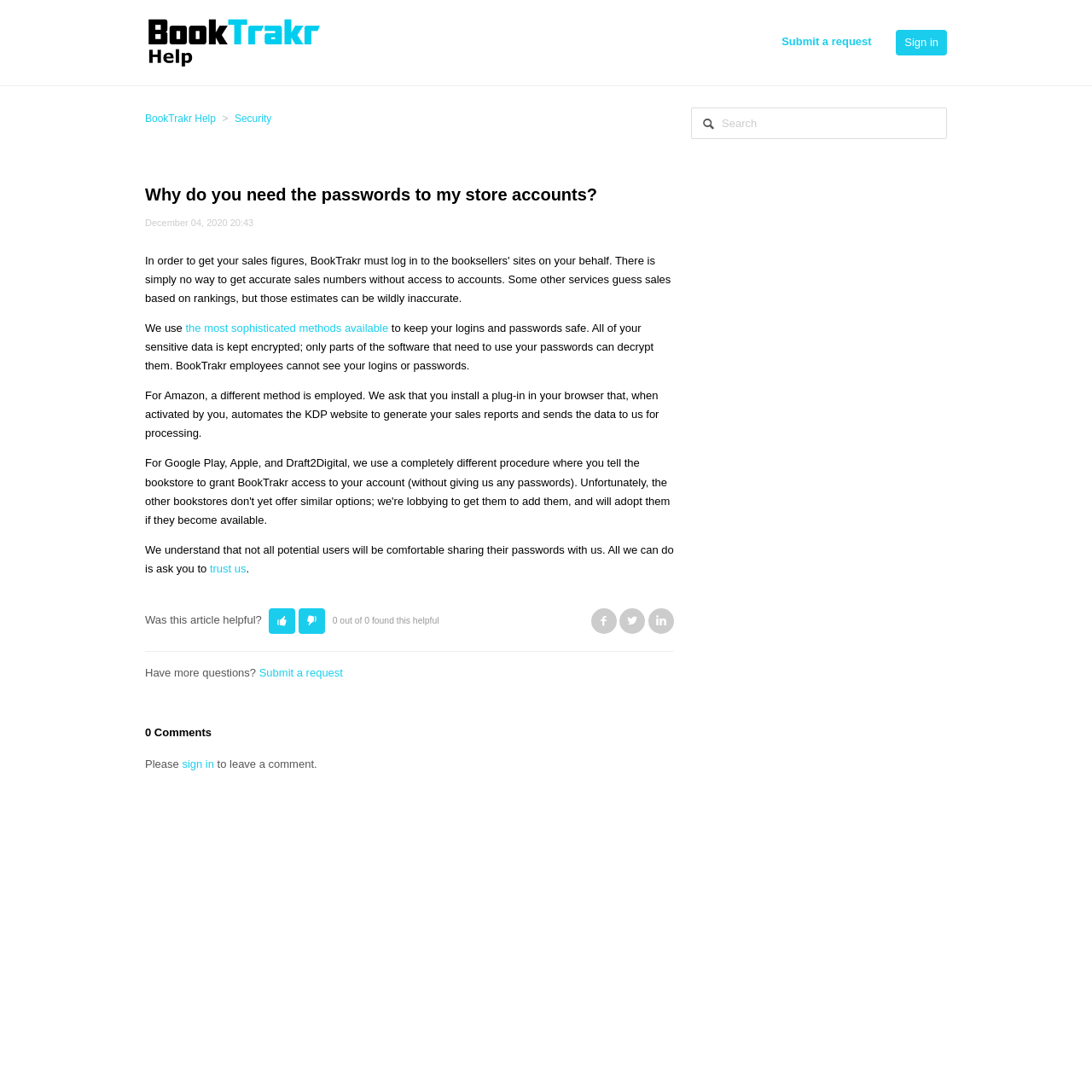Can BookTrakr employees see logins or passwords?
Using the image provided, answer with just one word or phrase.

No